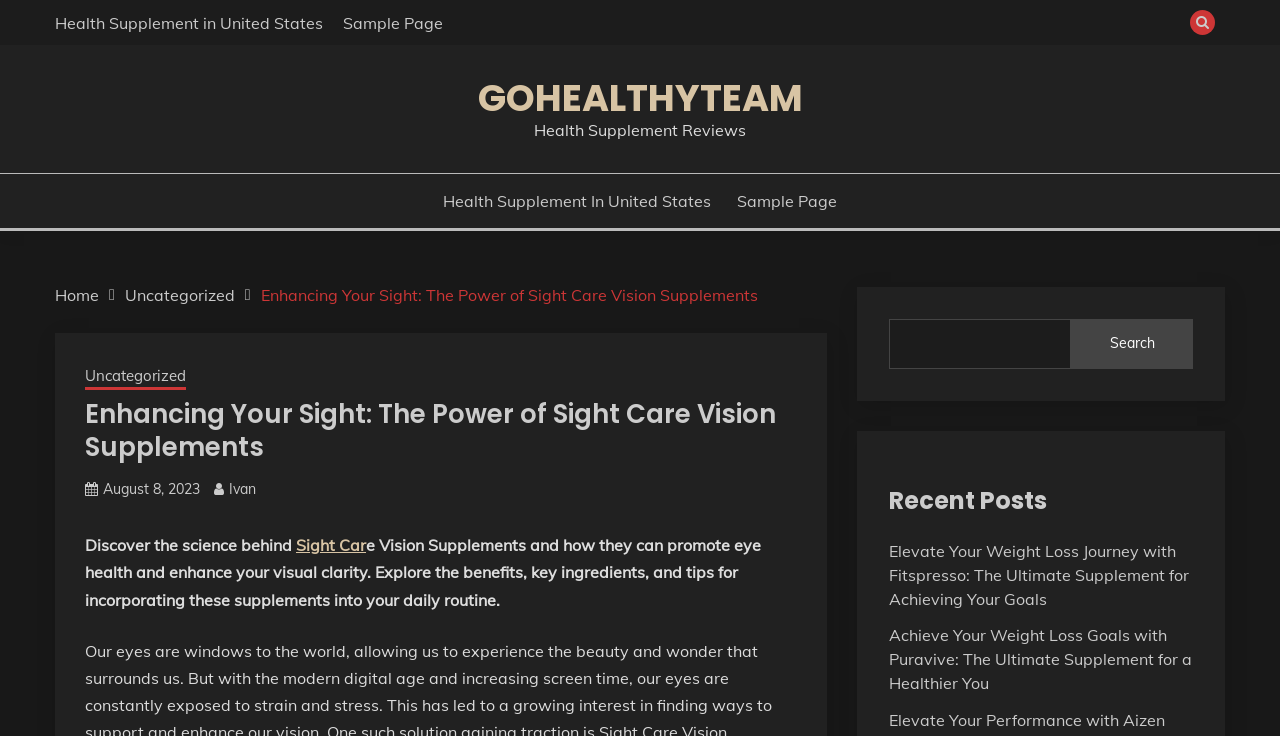What is the text of the first recent post?
Please give a detailed and elaborate answer to the question based on the image.

I looked at the 'Recent Posts' section and found the first link, which has the text 'Elevate Your Weight Loss Journey with Fitspresso: The Ultimate Supplement for Achieving Your Goals', so the text of the first recent post is 'Elevate Your Weight Loss Journey with Fitspresso'.